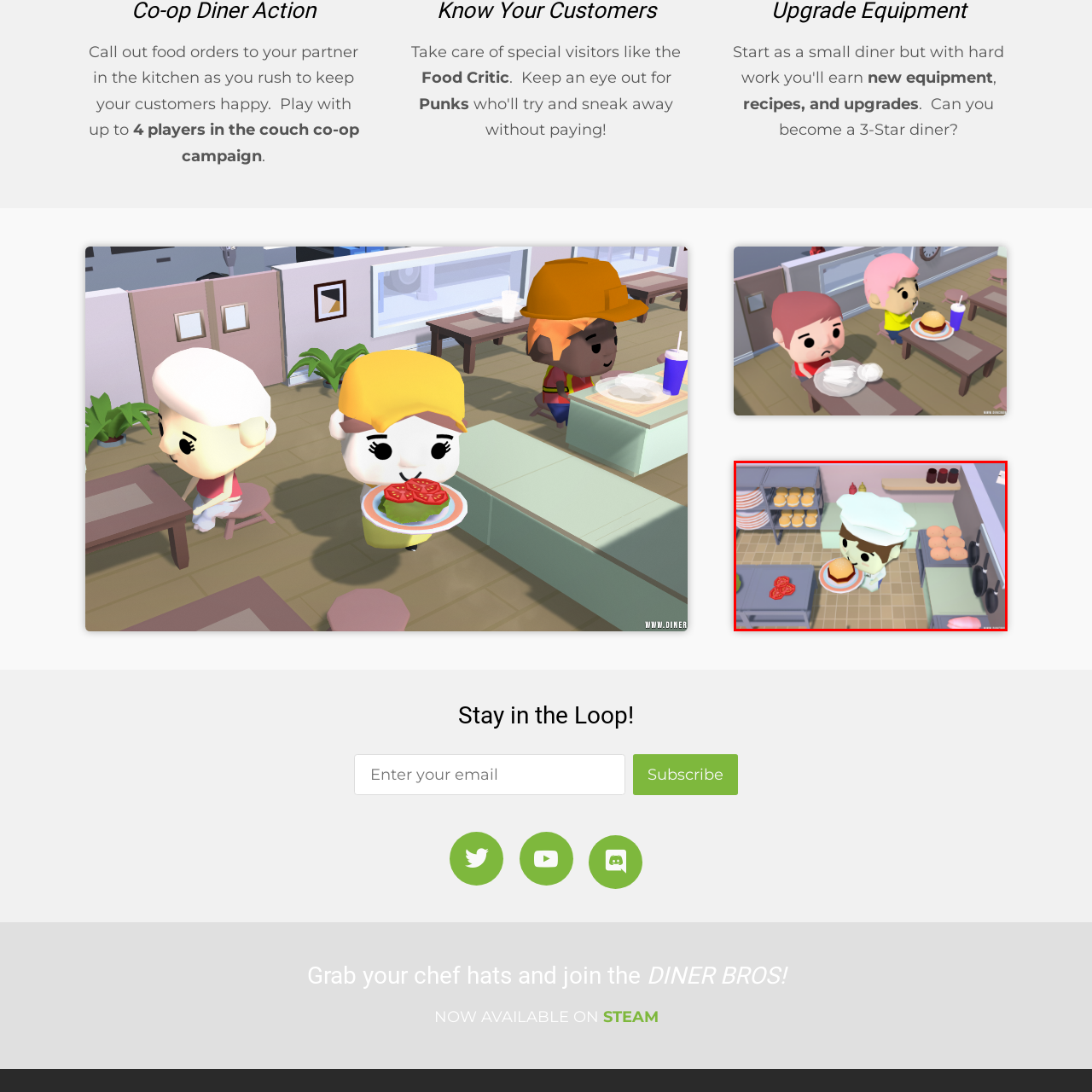Offer a detailed account of what is shown inside the red bounding box.

In this vibrant and engaging scene from a kitchen, a cartoonish chef is shown in the midst of preparing food. Wearing a traditional white chef's hat and coat, the character is carefully holding a plate that features a deliciously stacked burger, complete with colorful toppings. The kitchen is bustling with activity; shelves are lined with neatly organized plates, and various ingredients such as tomatoes and burger buns are displayed on the counter. To the right, jars of condiments can be seen, highlighting the restaurant's readiness to serve up tasty meals. This image captures the essence of a fun, cooperative cooking experience, inviting players to join in the culinary adventure.